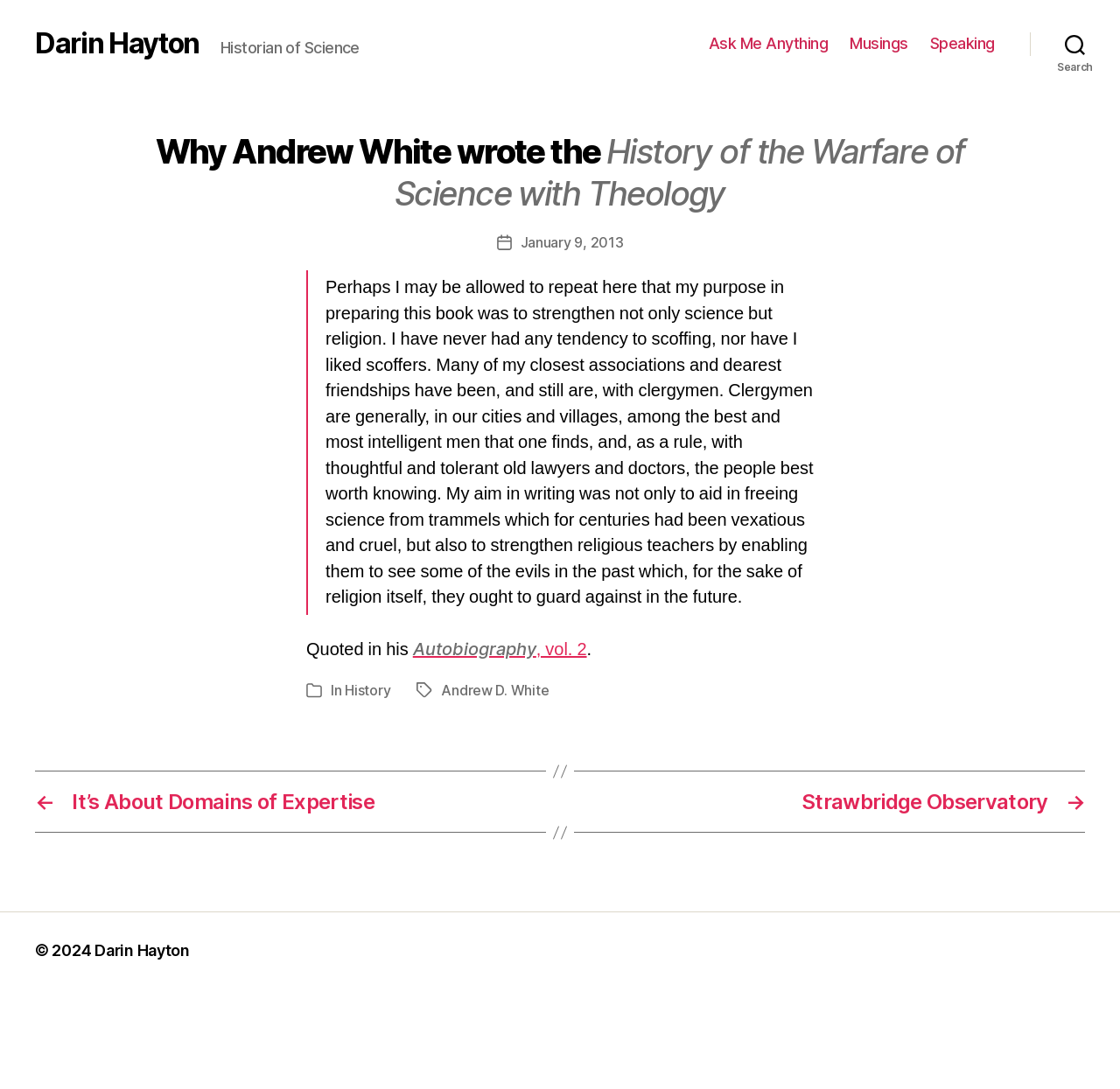Identify the bounding box coordinates of the HTML element based on this description: "Darin Hayton".

[0.031, 0.027, 0.178, 0.053]